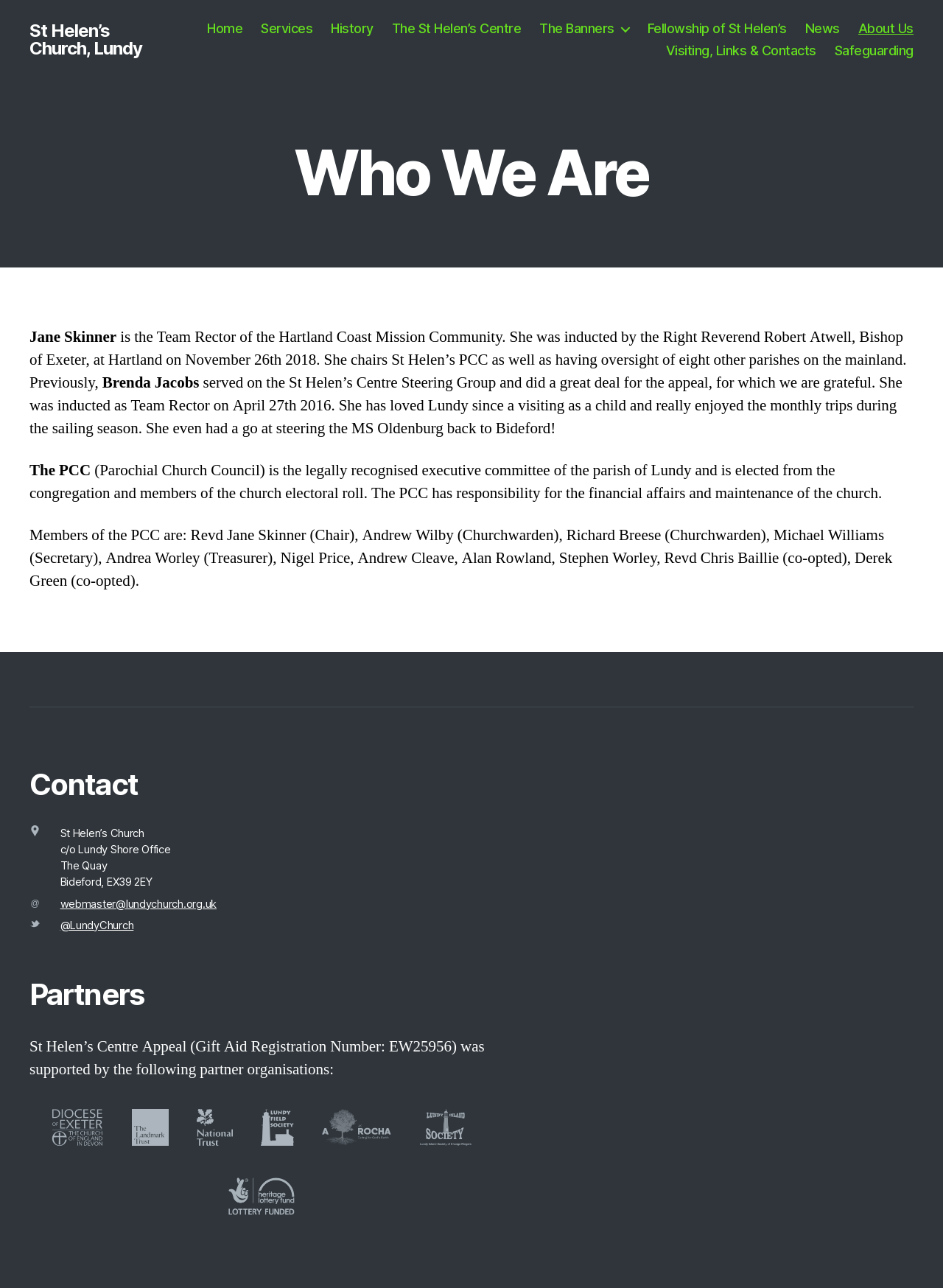How many members are there in the PCC?
Based on the screenshot, provide your answer in one word or phrase.

11